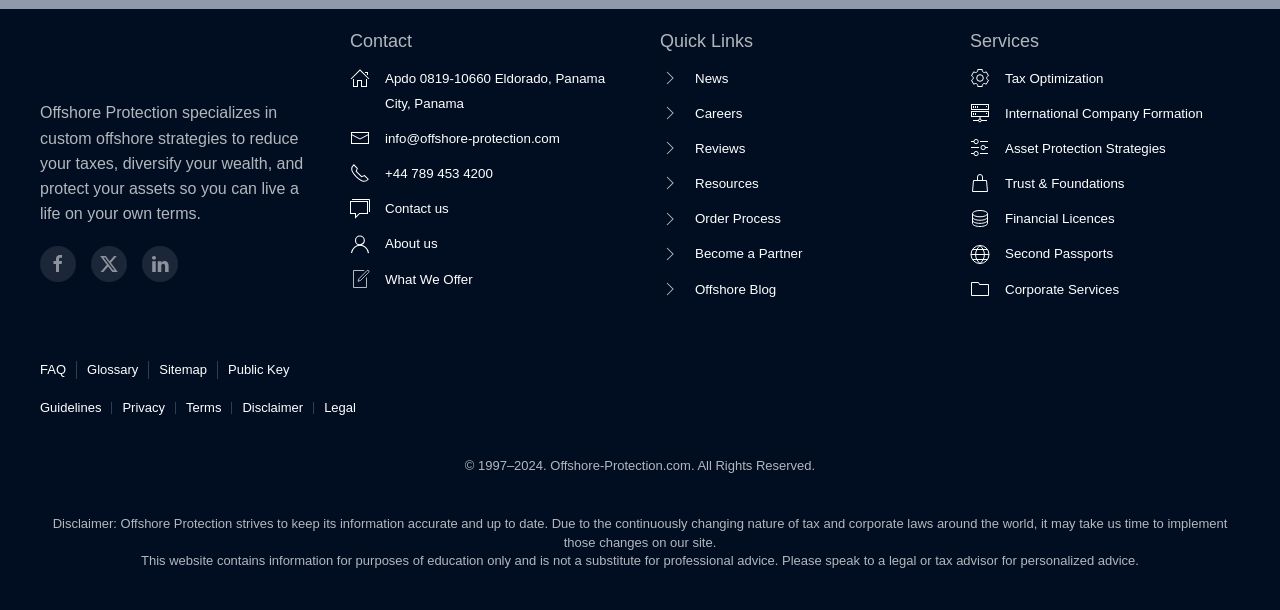Specify the bounding box coordinates of the area to click in order to follow the given instruction: "Click on the link '[class.init]' ."

None